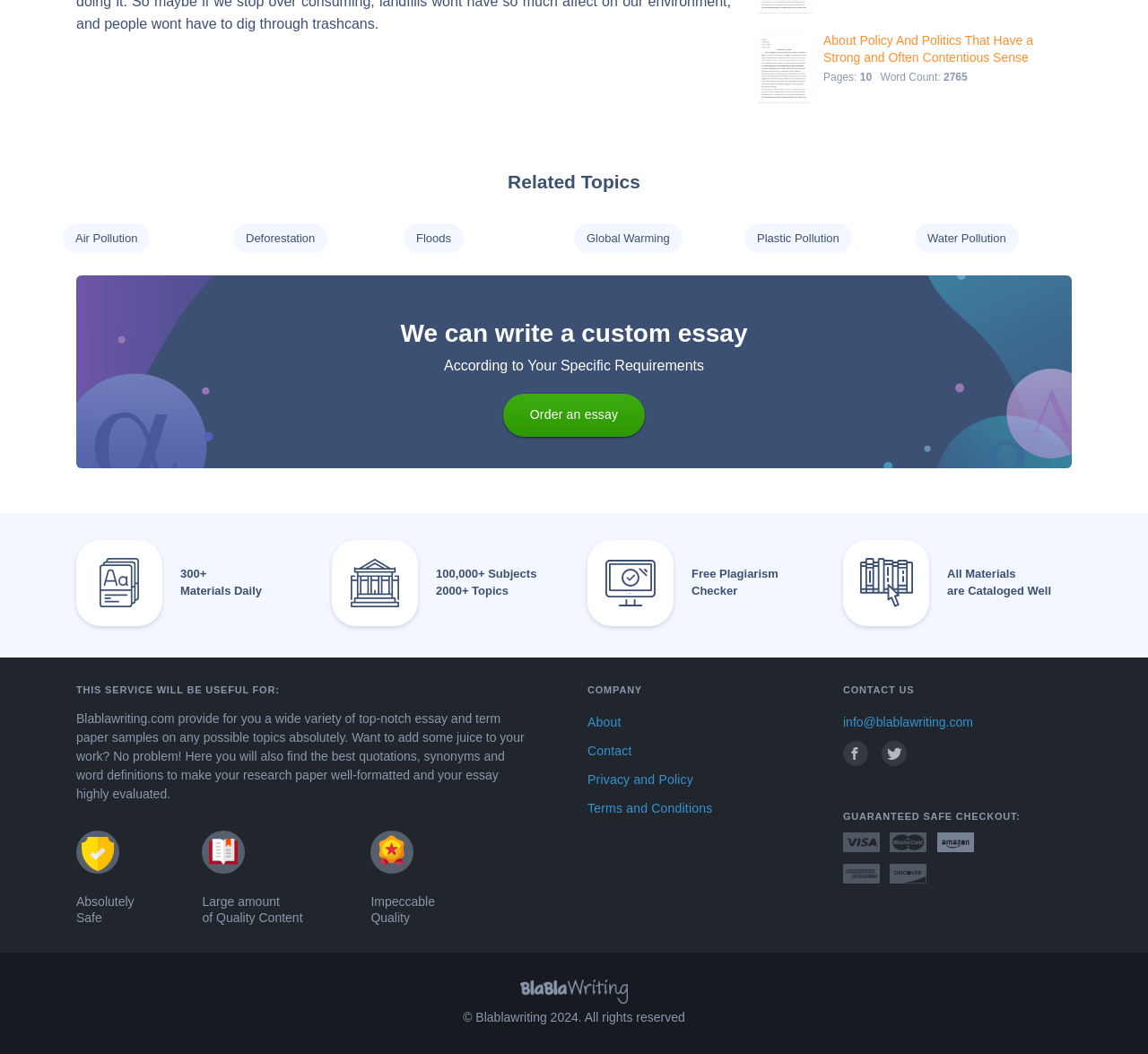What is the year of copyright mentioned?
Please provide a single word or phrase in response based on the screenshot.

2024